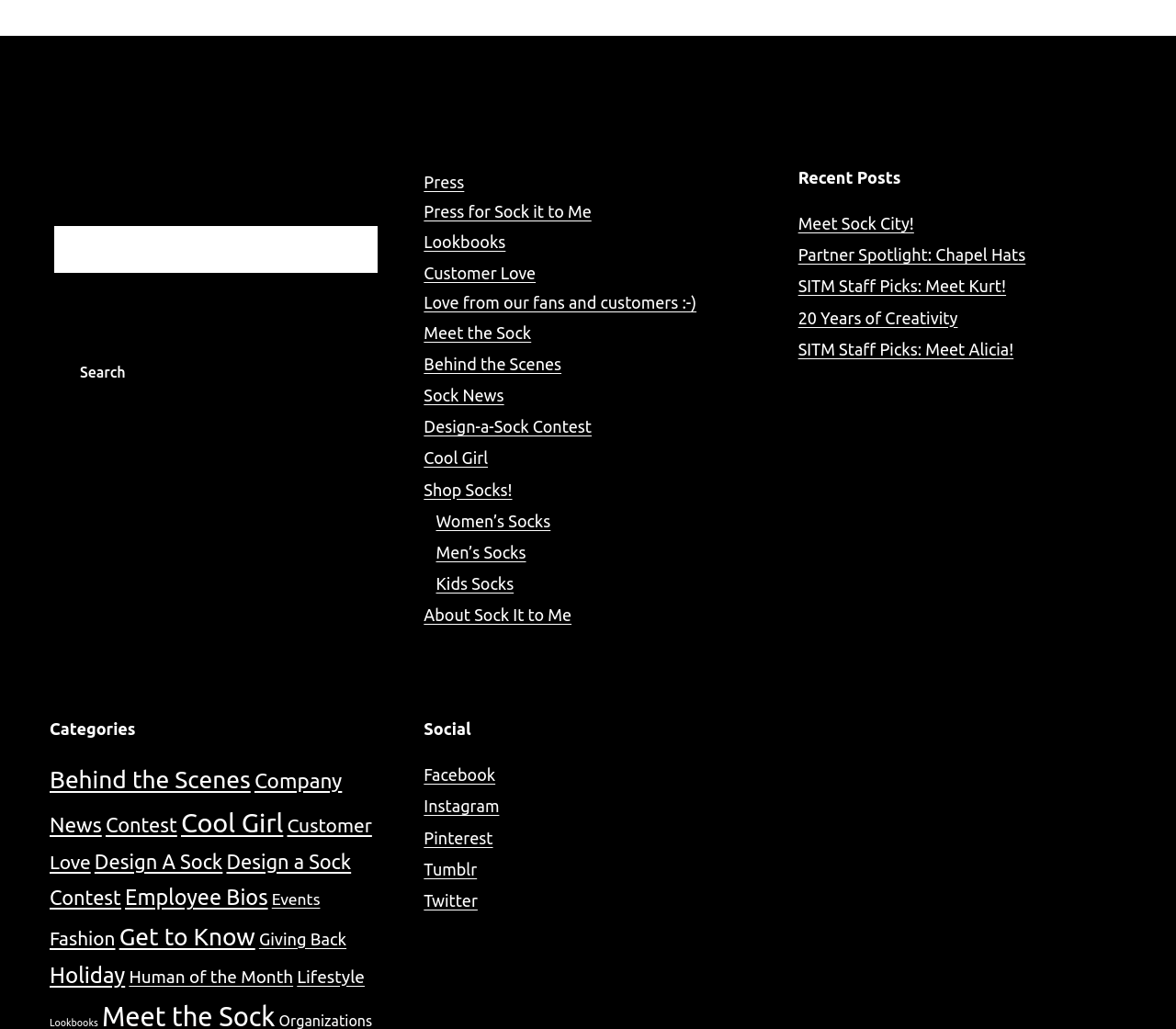Find the bounding box coordinates of the clickable area that will achieve the following instruction: "Sign on to the system".

None